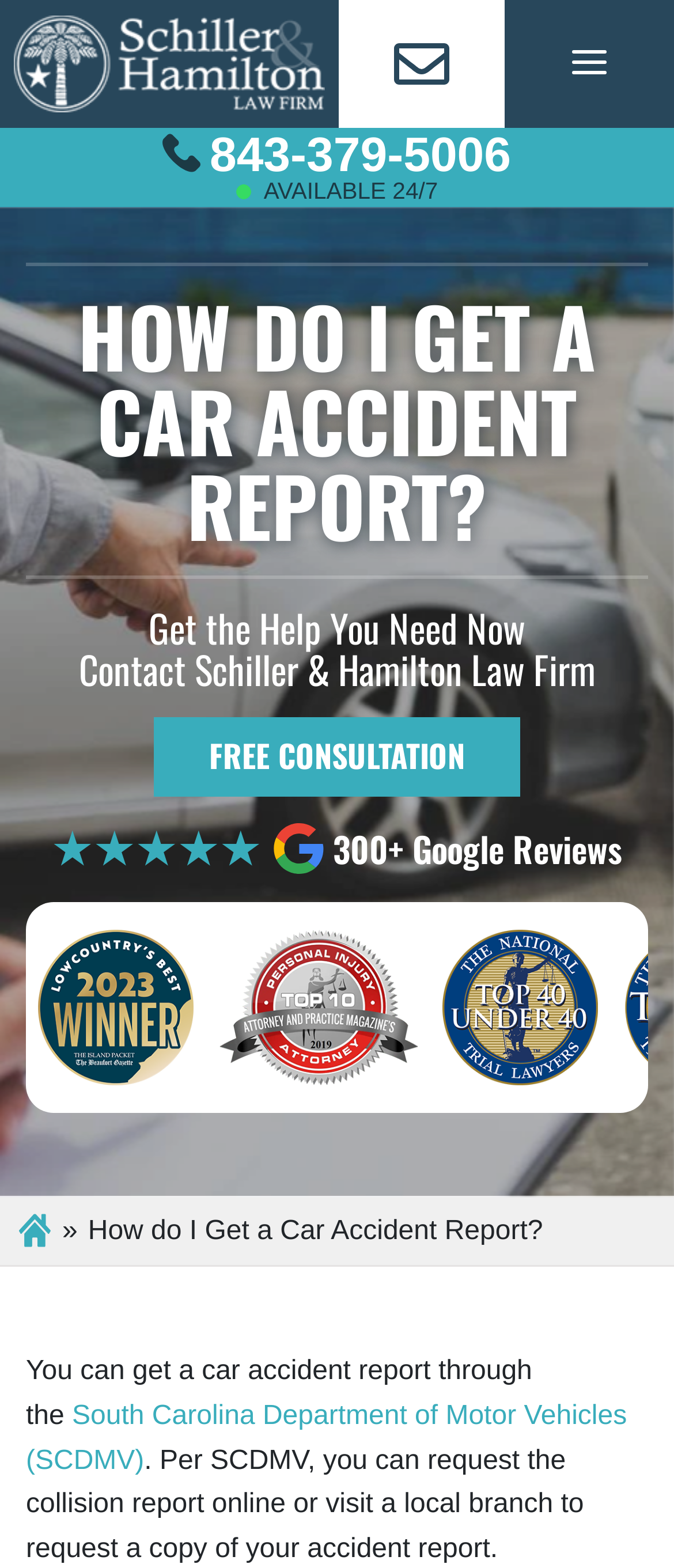Provide an in-depth caption for the contents of the webpage.

The webpage is about getting a car accident report with the help of a personal injury attorney. At the top left, there is a link to the homepage with a corresponding image of the Schiller & Hamilton Law Firm. Next to it, there is a link with a message icon. On the top right, there is a button to view the menu.

Below the top section, there is an image, followed by a phone number link and a static text "AVAILABLE 24/7". The main heading "HOW DO I GET A CAR ACCIDENT REPORT?" is centered on the page.

Under the heading, there are two paragraphs of text. The first paragraph is "Get the Help You Need Now" and "Contact Schiller & Hamilton Law Firm". The second paragraph is about getting a car accident report through the South Carolina Department of Motor Vehicles (SCDMV) and how a personal injury attorney can help with this process.

On the right side of the page, there is a link to a free consultation. Below it, there are ratings and reviews, including a 5-star rating and a mention of over 300 Google reviews. There are also three images of awards and recognition, including "Lowcountry's Best 2023 Winner", "Attorney and Practice Magazine - Top 10 2019", and "The National Trial Lawyers - Top 40 Under 40".

At the bottom of the page, there are links to the home page and a breadcrumb trail indicating the current page is "How do I Get a Car Accident Report?".